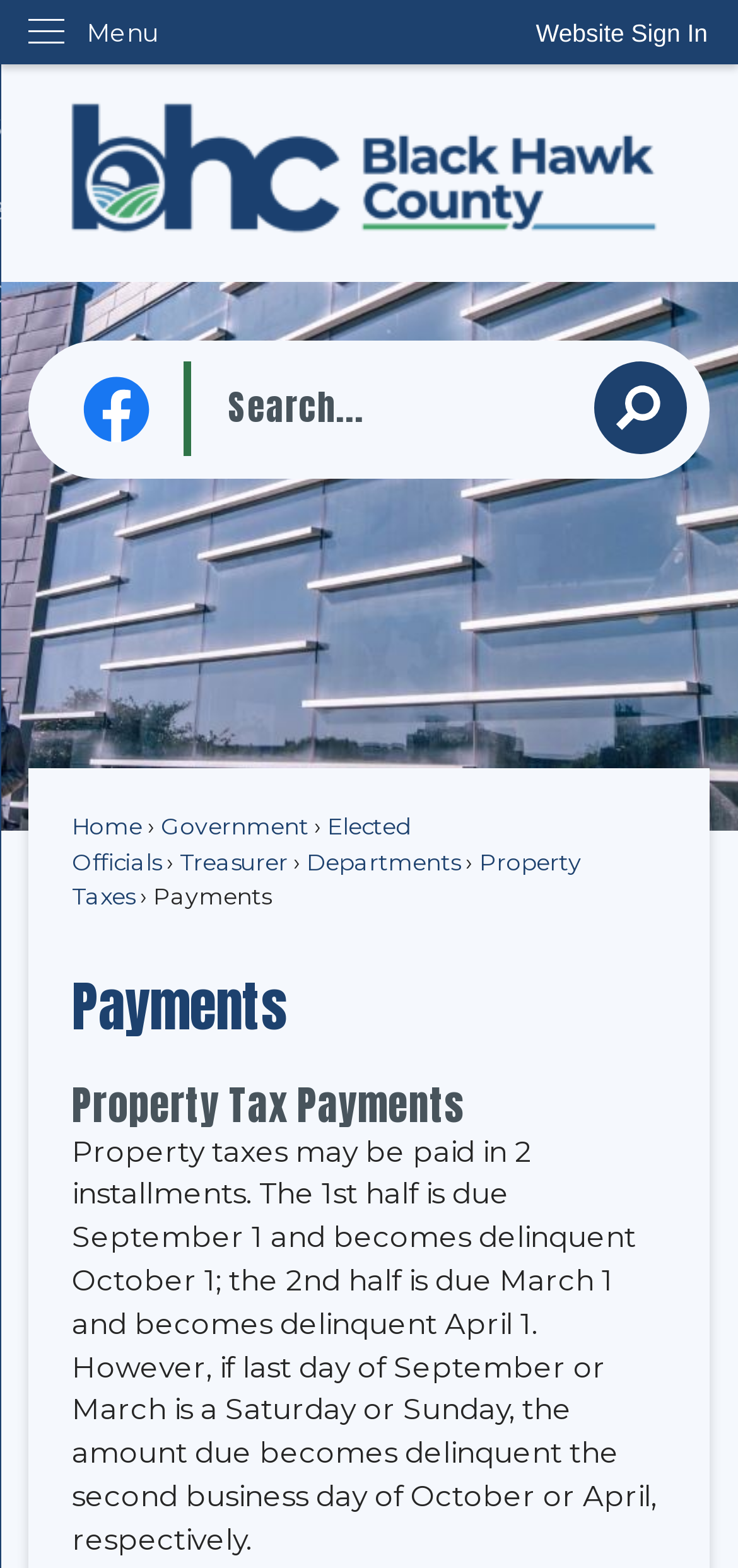What is the name of the county?
Based on the image, please offer an in-depth response to the question.

The webpage title is 'Payments | Black Hawk County IA', and the image 'Black Hawk County Iowa Homepage' is also present on the webpage, indicating that the county is Black Hawk County.